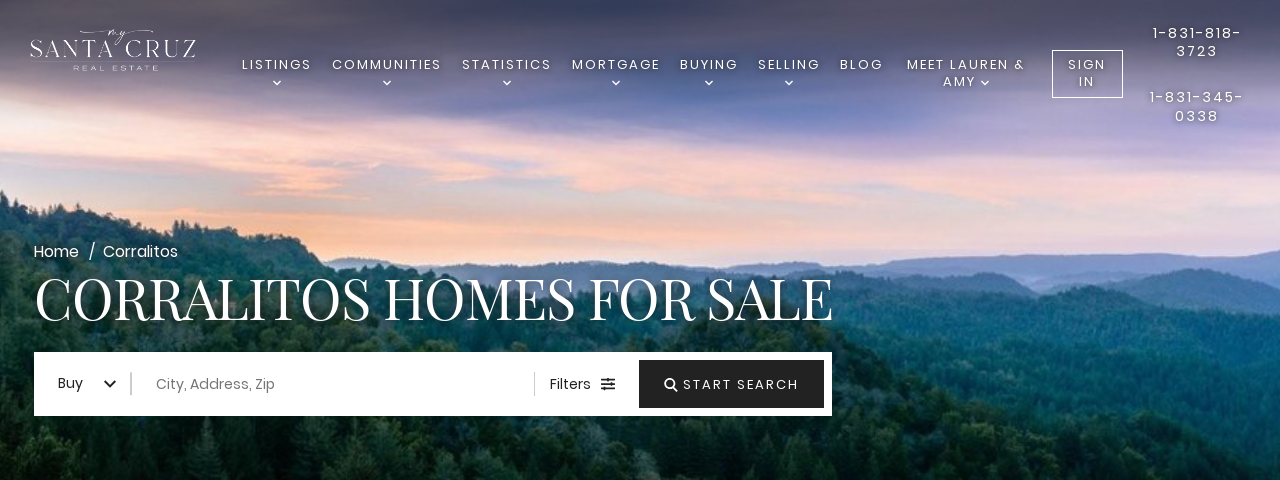What is the purpose of the image?
Answer the question with as much detail as possible.

The caption states that the image serves as an 'inviting introduction to those exploring homes for sale in this idyllic location', implying that the purpose of the image is to attract potential buyers and showcase the area's natural beauty and comfortable living conditions.